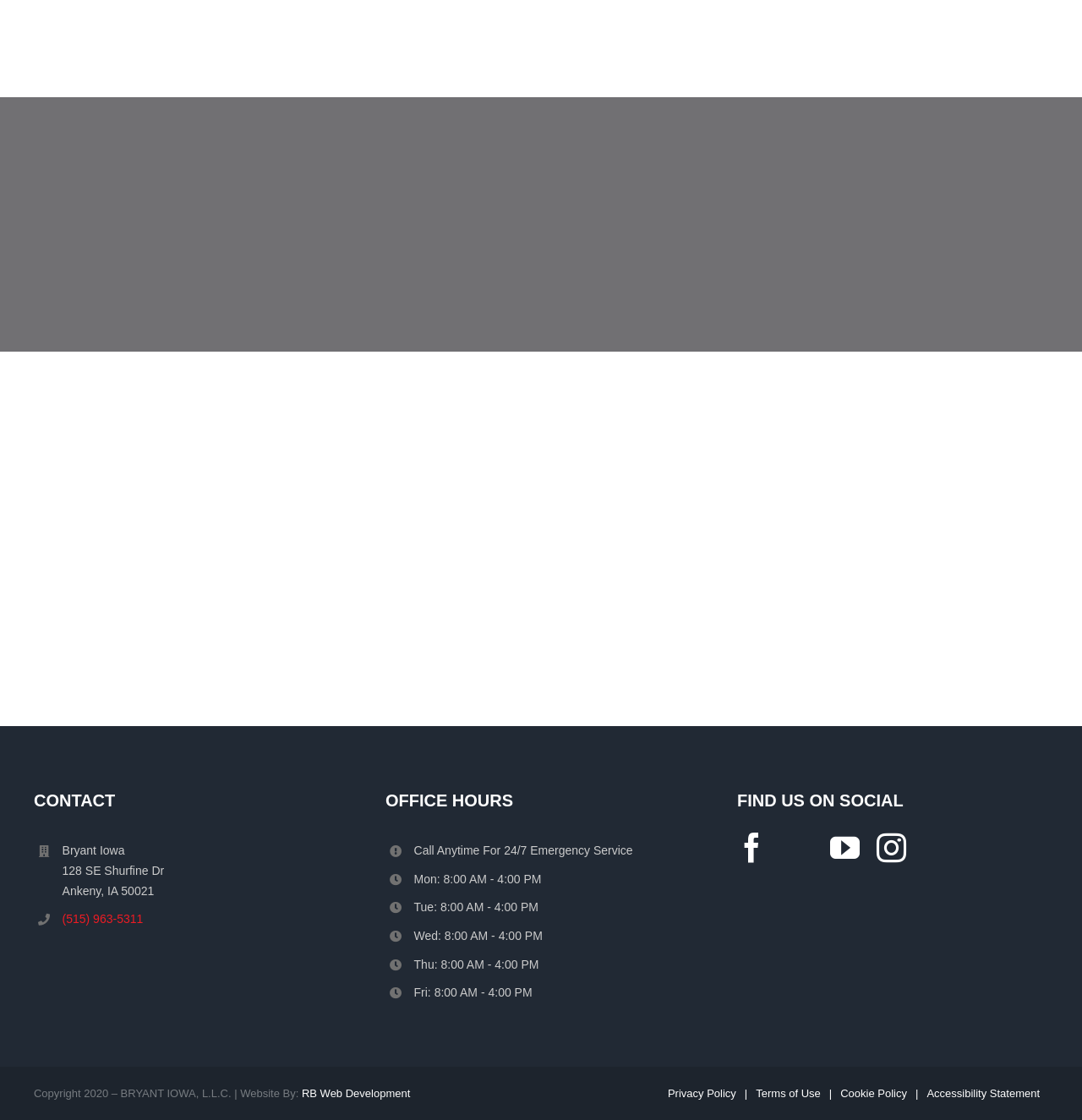What is the phone number of Bryant Iowa? Look at the image and give a one-word or short phrase answer.

(515) 963-5311